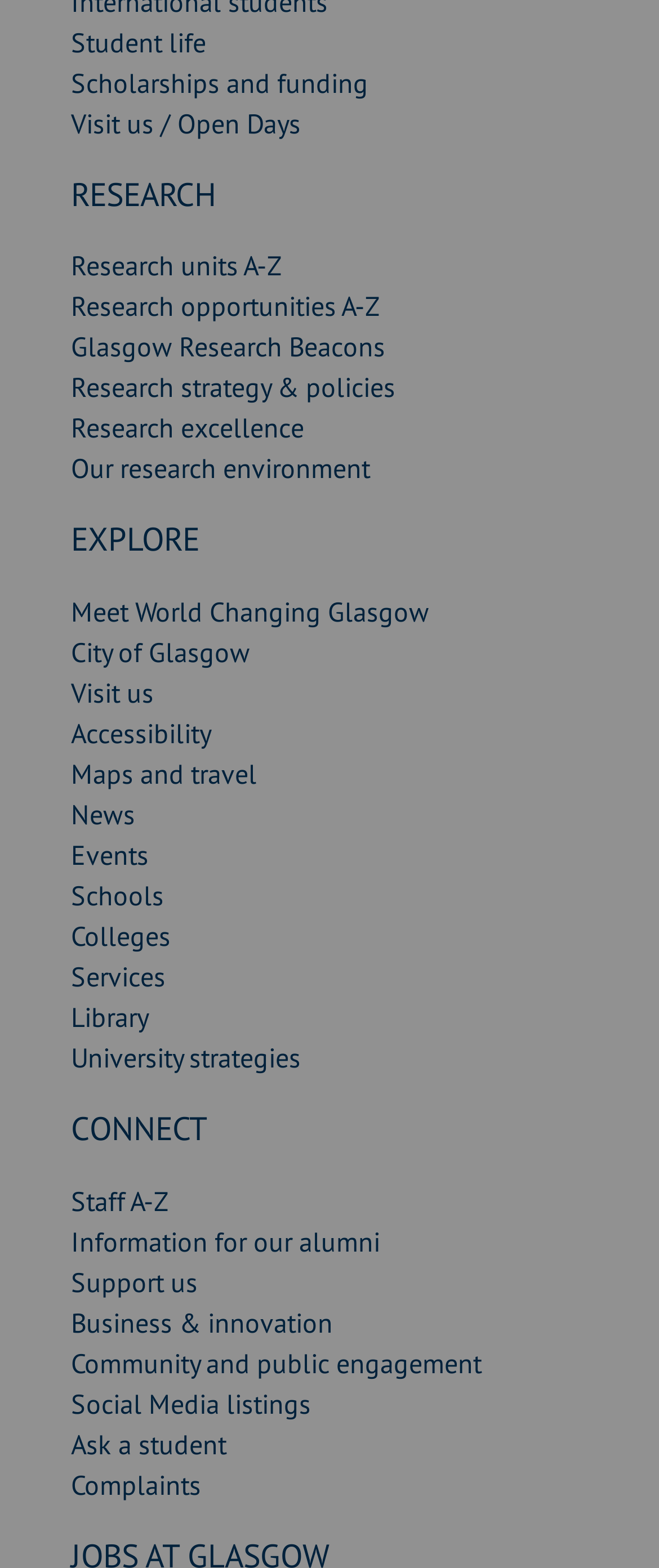Using the webpage screenshot, find the UI element described by Visit us / Open Days. Provide the bounding box coordinates in the format (top-left x, top-left y, bottom-right x, bottom-right y), ensuring all values are floating point numbers between 0 and 1.

[0.108, 0.068, 0.456, 0.089]